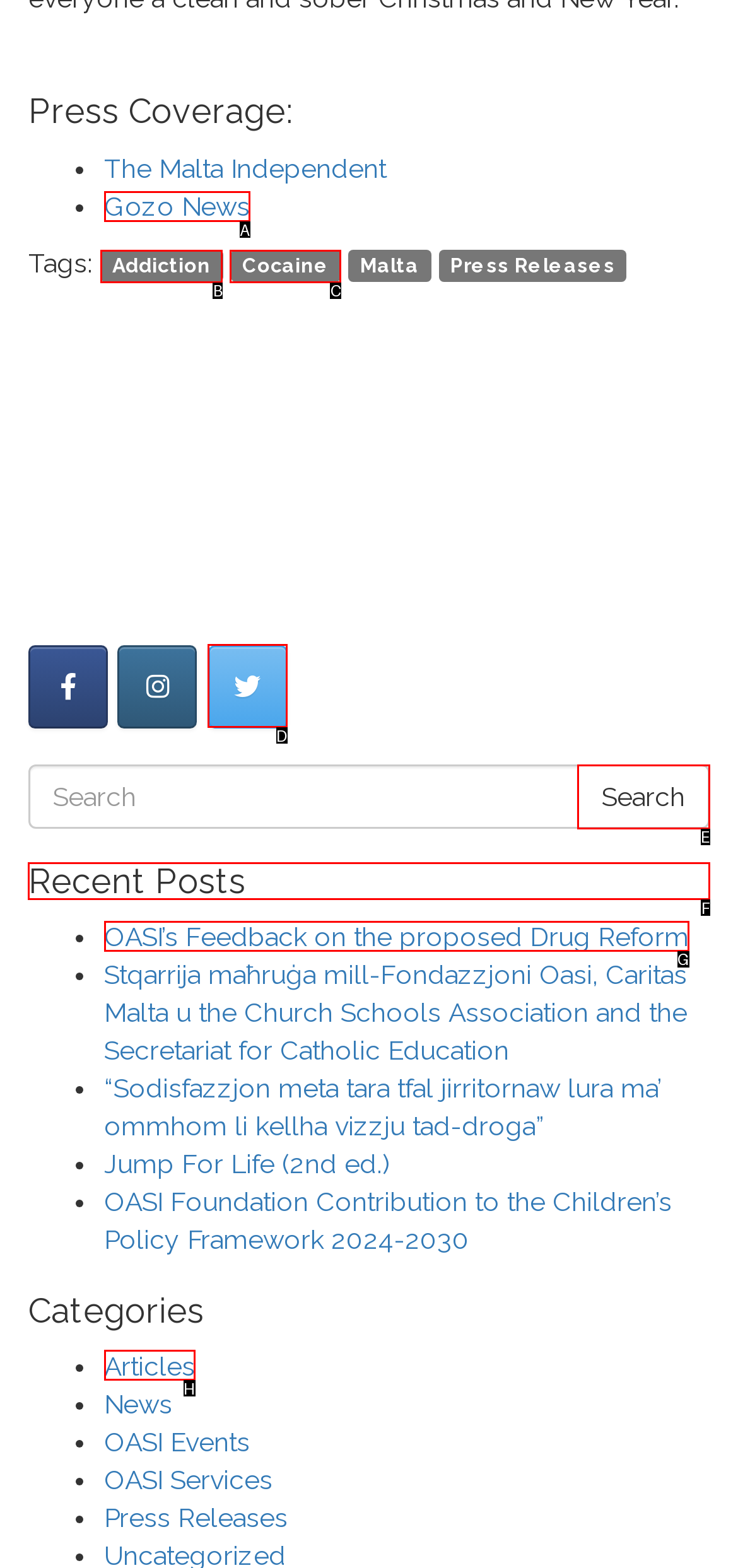Determine the letter of the UI element I should click on to complete the task: View recent posts from the provided choices in the screenshot.

F